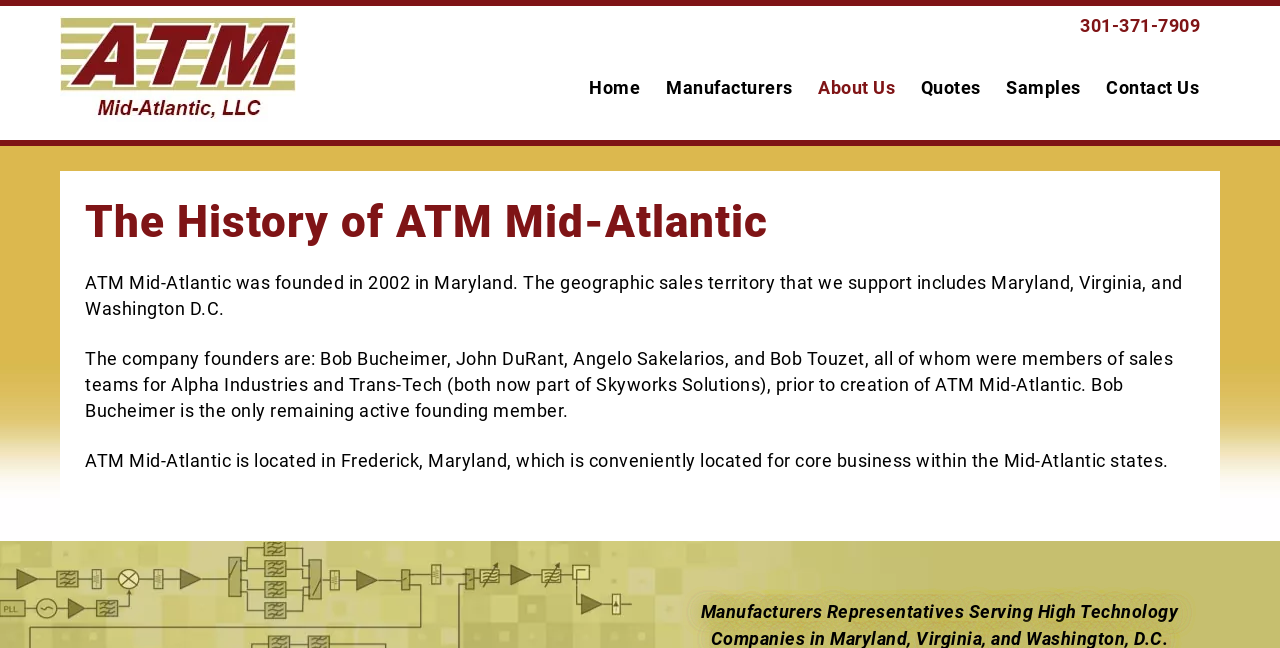Indicate the bounding box coordinates of the element that needs to be clicked to satisfy the following instruction: "click the 'About Us' link". The coordinates should be four float numbers between 0 and 1, i.e., [left, top, right, bottom].

[0.631, 0.099, 0.708, 0.172]